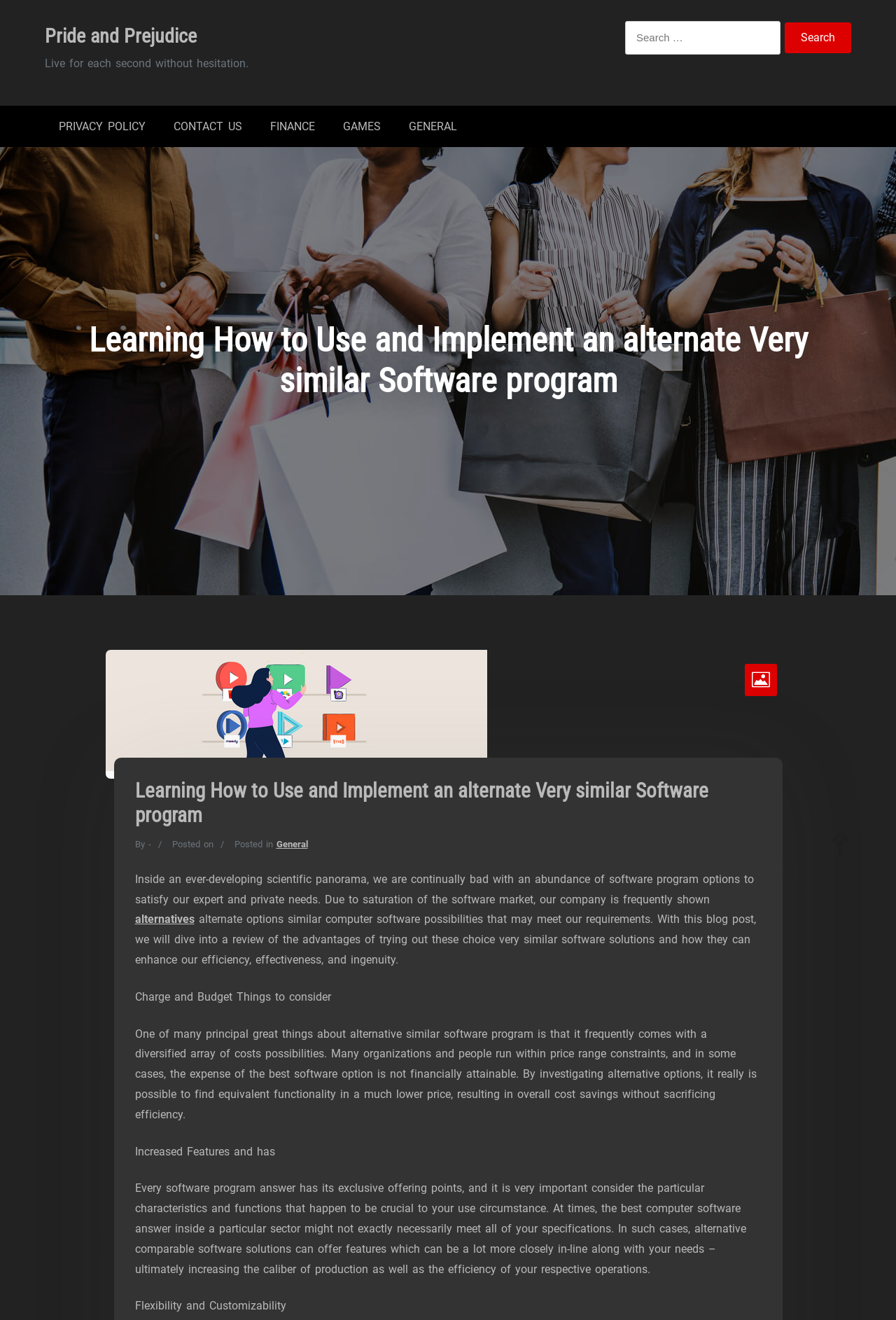Please identify the bounding box coordinates of the element's region that I should click in order to complete the following instruction: "Explore alternatives". The bounding box coordinates consist of four float numbers between 0 and 1, i.e., [left, top, right, bottom].

[0.15, 0.692, 0.217, 0.702]